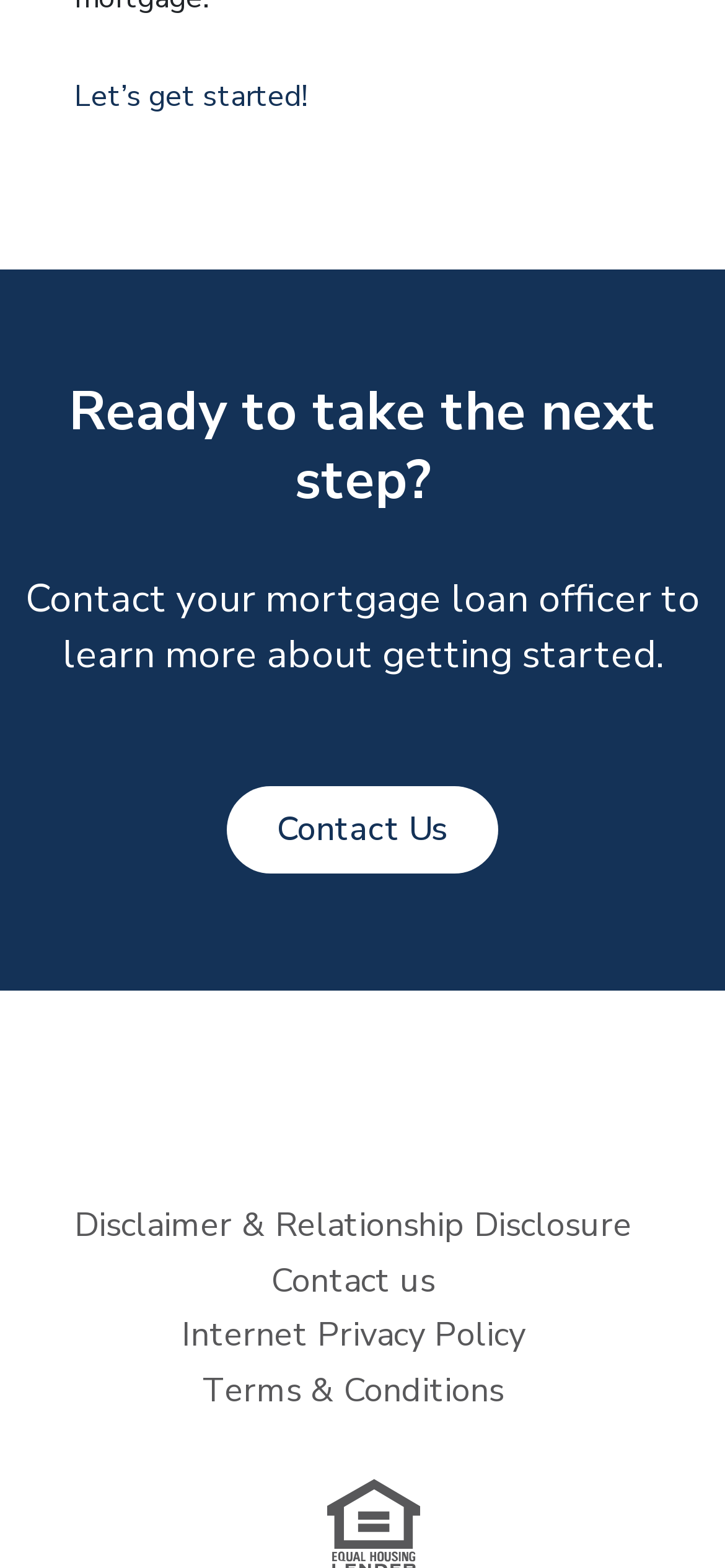Using the webpage screenshot, locate the HTML element that fits the following description and provide its bounding box: "search".

None